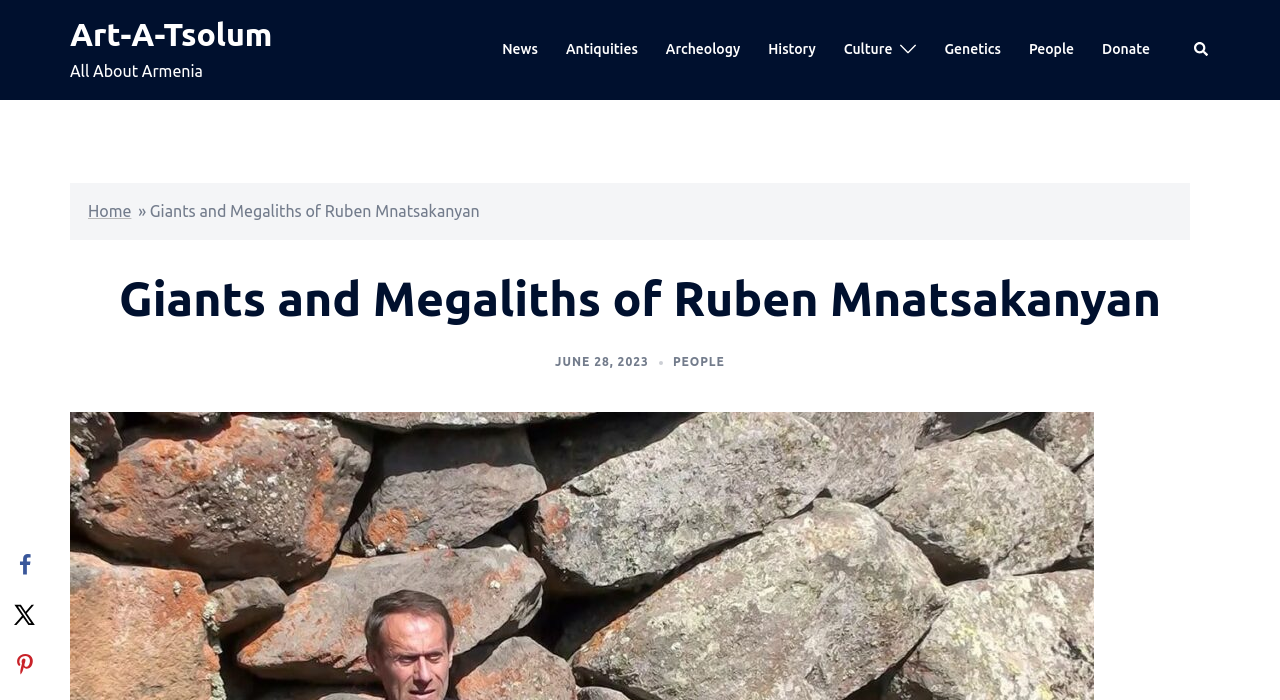Locate the UI element described by People in the provided webpage screenshot. Return the bounding box coordinates in the format (top-left x, top-left y, bottom-right x, bottom-right y), ensuring all values are between 0 and 1.

[0.804, 0.055, 0.839, 0.088]